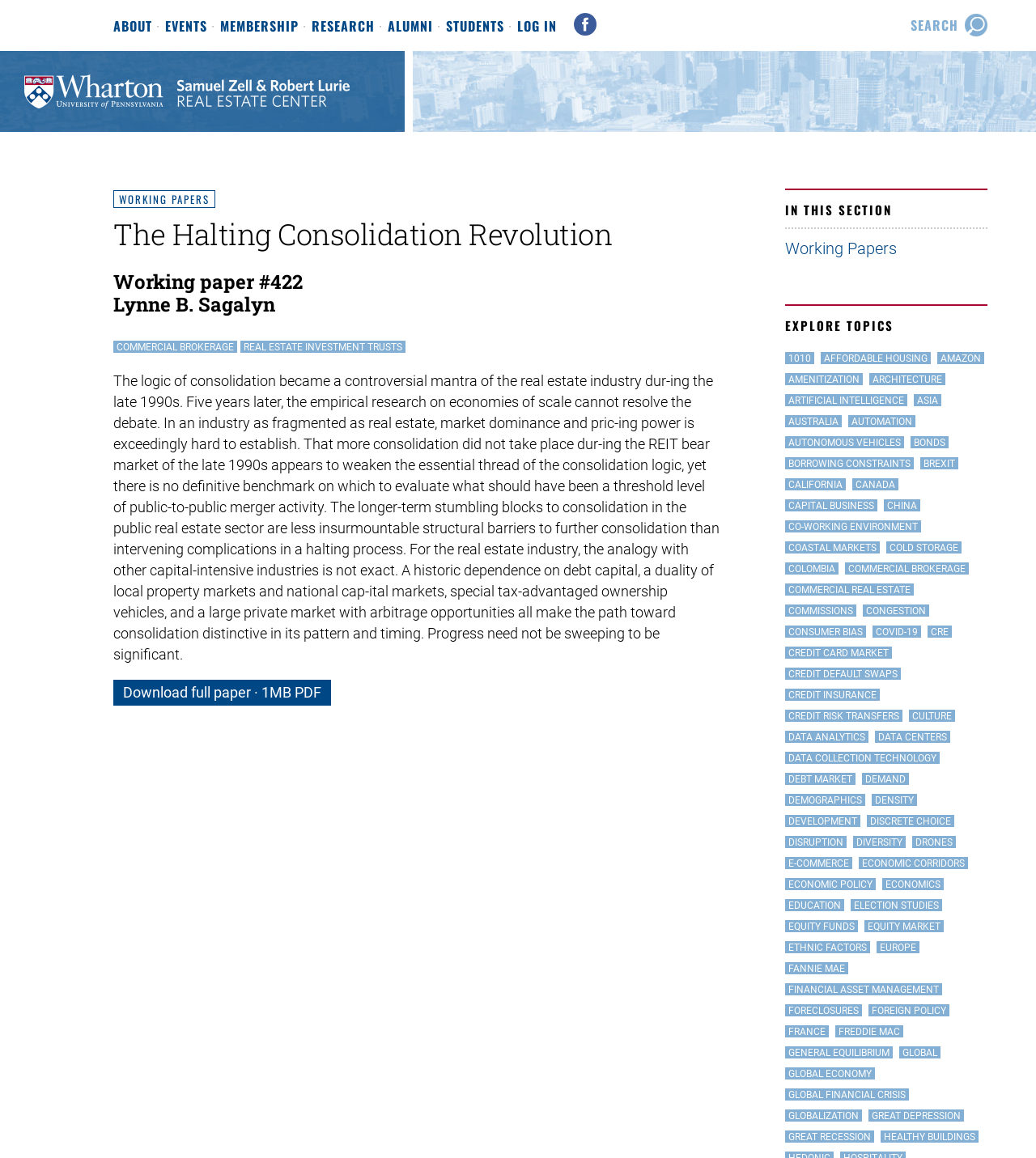Provide the bounding box coordinates of the HTML element described by the text: "Freddie Mac".

[0.806, 0.885, 0.872, 0.896]